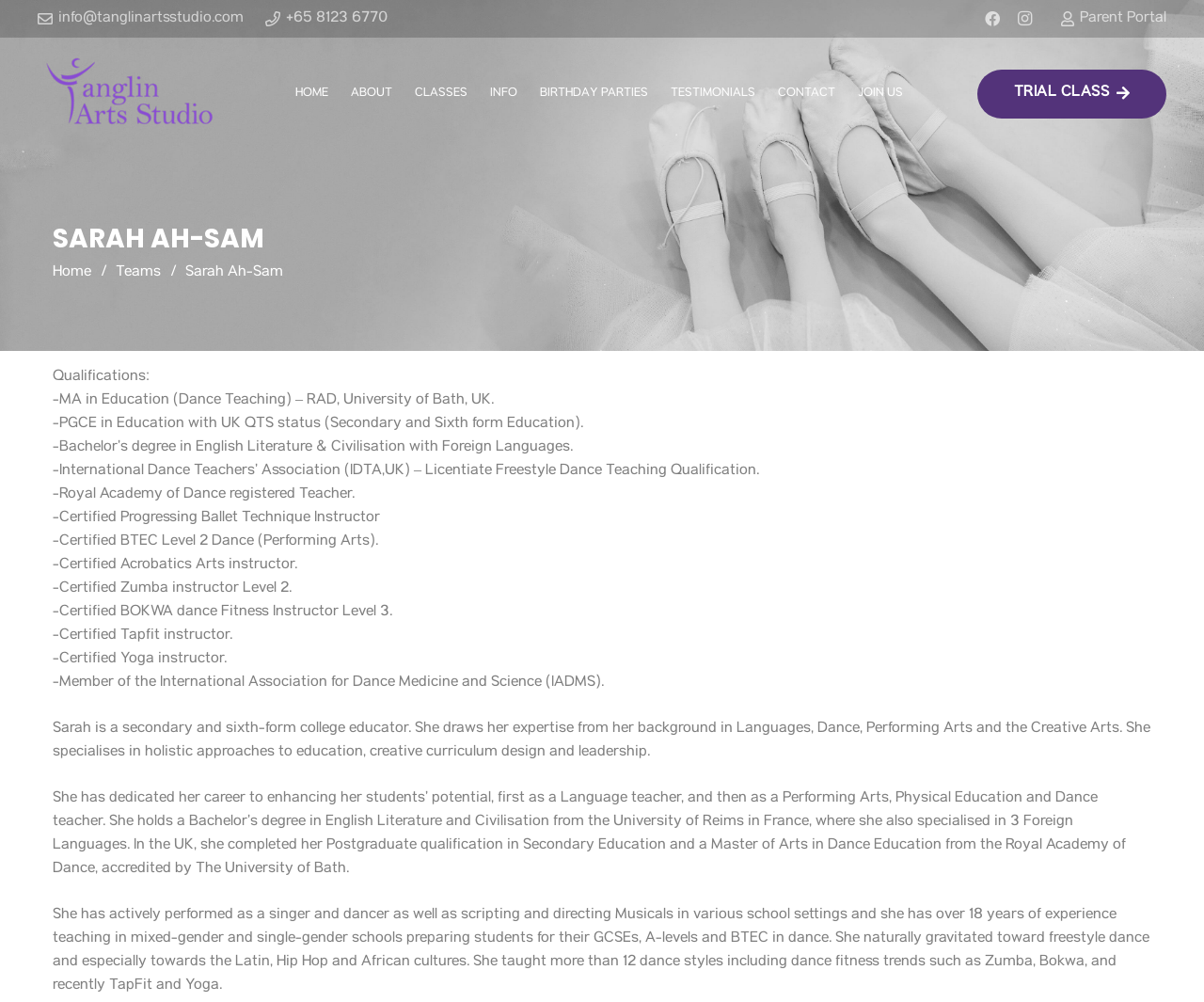Please locate the bounding box coordinates of the element that needs to be clicked to achieve the following instruction: "Click the Home link". The coordinates should be four float numbers between 0 and 1, i.e., [left, top, right, bottom].

[0.044, 0.262, 0.076, 0.281]